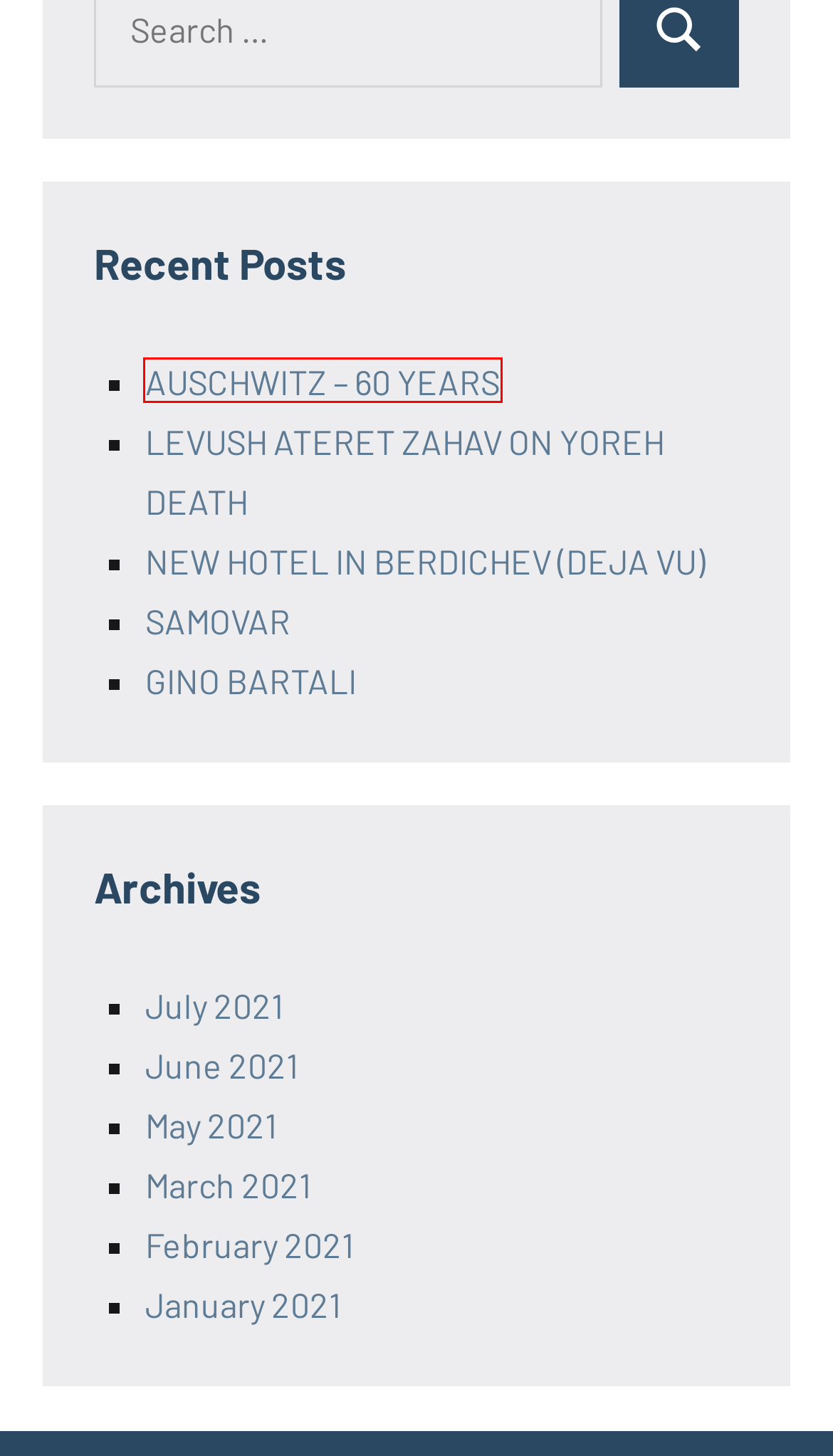You have a screenshot of a webpage with a red bounding box around a UI element. Determine which webpage description best matches the new webpage that results from clicking the element in the bounding box. Here are the candidates:
A. January 2021 – The Berdichev Revival
B. AUSCHWITZ – 60 YEARS – The Berdichev Revival
C. May 2021 – The Berdichev Revival
D. July 2021 – The Berdichev Revival
E. GINO BARTALI – The Berdichev Revival
F. NEW HOTEL IN BERDICHEV (DEJA VU) – The Berdichev Revival
G. June 2021 – The Berdichev Revival
H. March 2021 – The Berdichev Revival

B